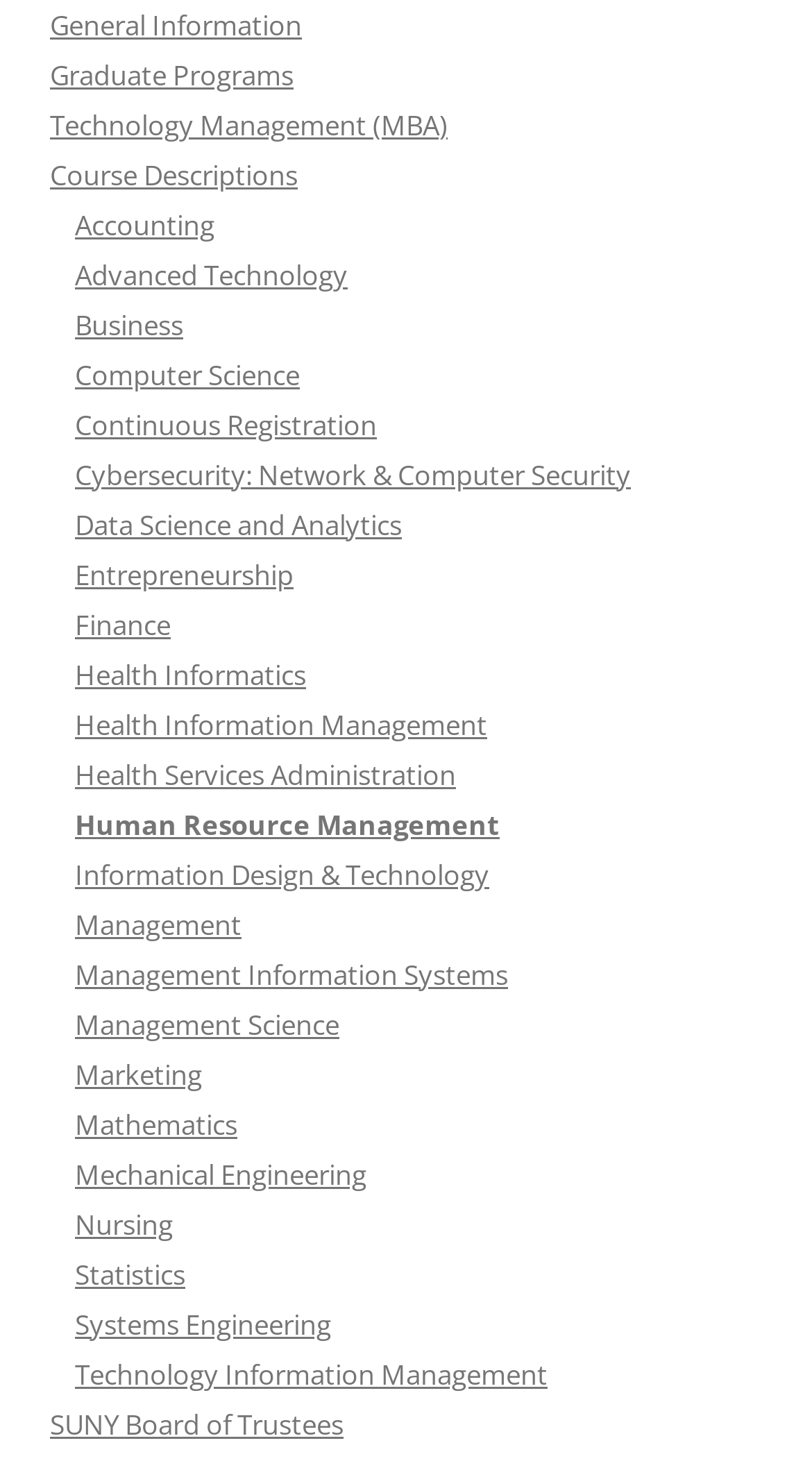Please identify the bounding box coordinates of the element on the webpage that should be clicked to follow this instruction: "learn about data science and analytics". The bounding box coordinates should be given as four float numbers between 0 and 1, formatted as [left, top, right, bottom].

[0.092, 0.344, 0.495, 0.37]